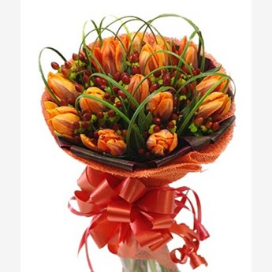What occasions is this bouquet ideal for?
Please provide a comprehensive answer based on the information in the image.

The caption suggests that this bouquet is ideal for gifting on birthdays, anniversaries, or as a heartfelt gesture for a loved one, implying that it's suitable for these special occasions.